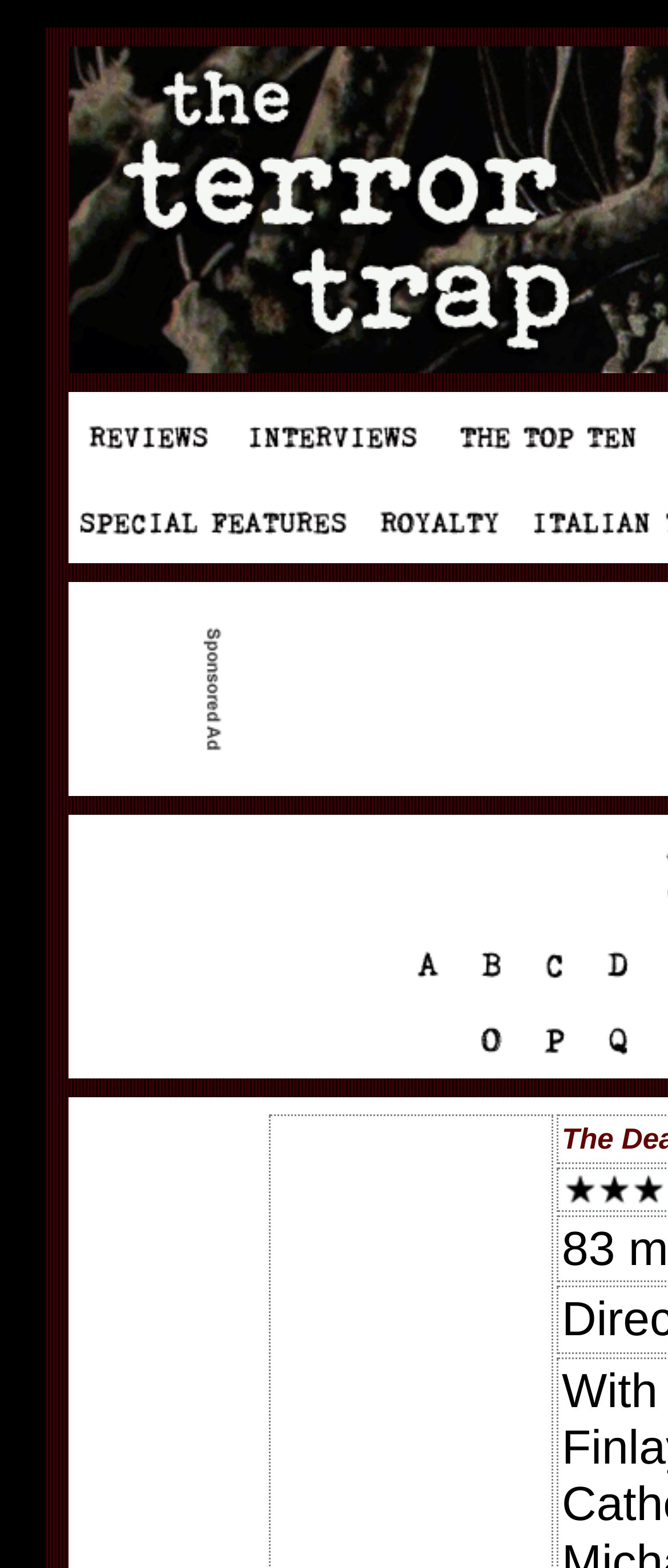Give a one-word or short phrase answer to this question: 
How many table cells are there in the webpage?

24